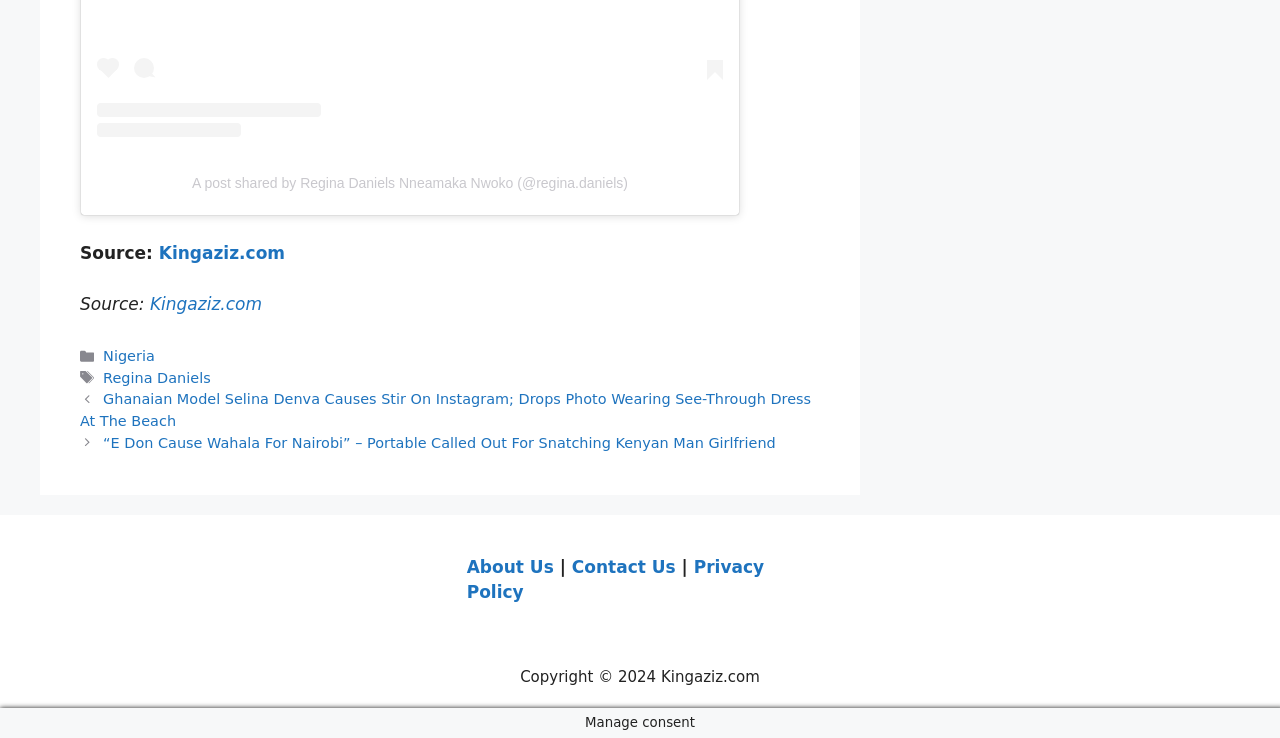Please specify the coordinates of the bounding box for the element that should be clicked to carry out this instruction: "Learn about the website's privacy policy". The coordinates must be four float numbers between 0 and 1, formatted as [left, top, right, bottom].

[0.365, 0.754, 0.597, 0.816]